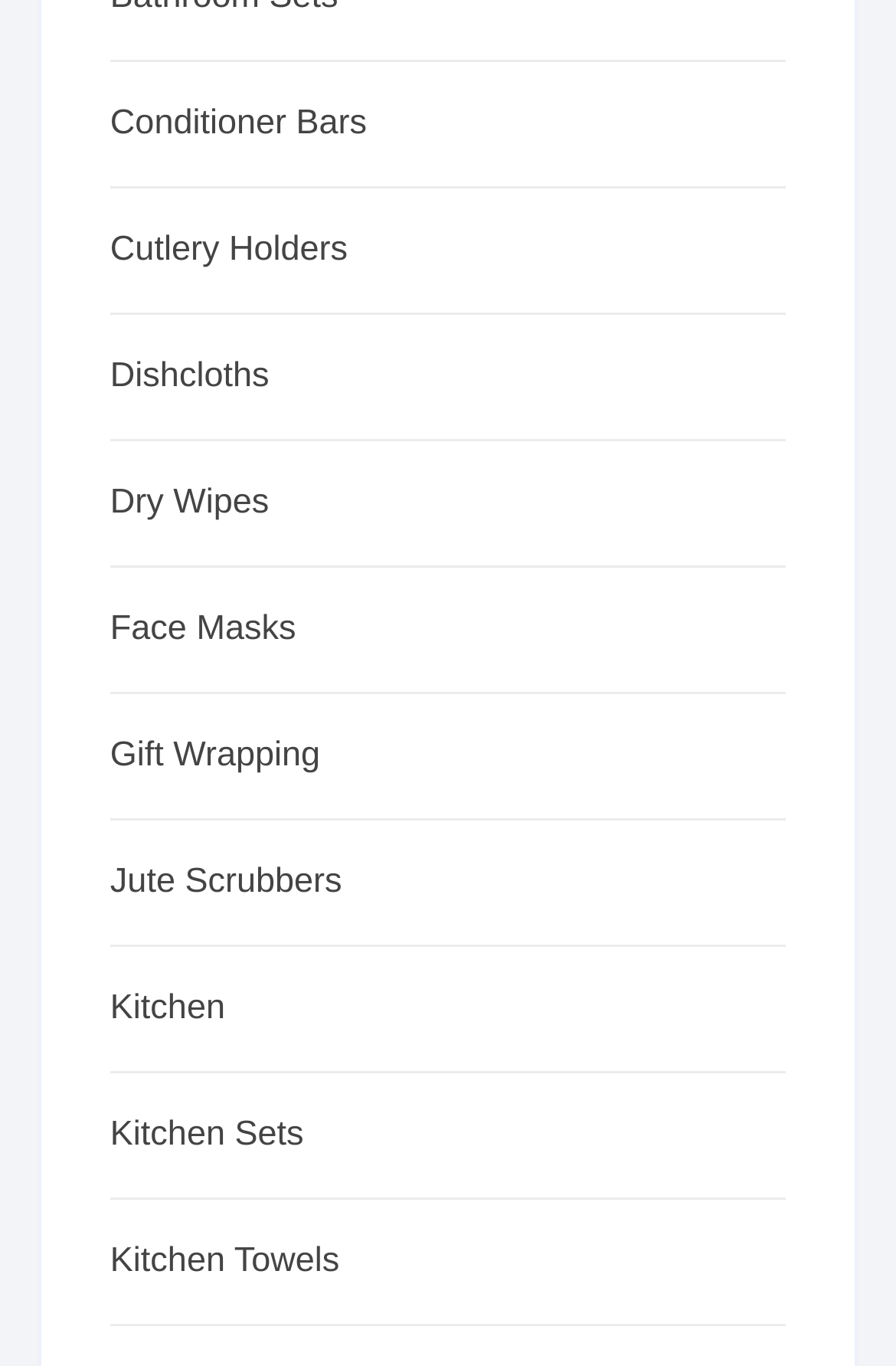What is the first category listed?
Using the image, respond with a single word or phrase.

Conditioner Bars